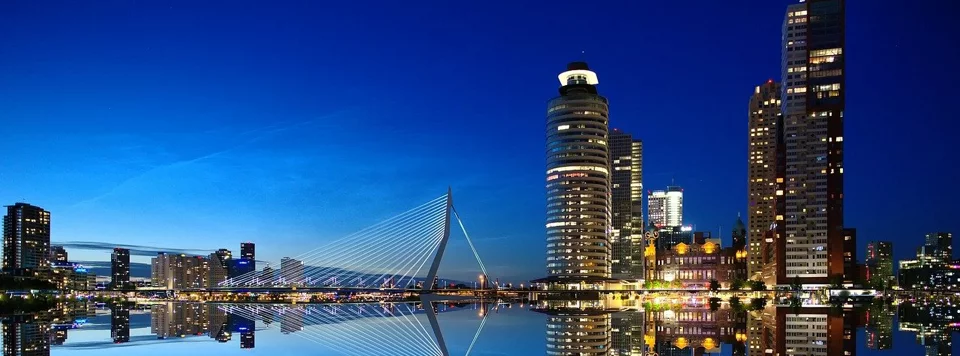What time of day is depicted in the image?
Utilize the information in the image to give a detailed answer to the question.

The caption states that the sky 'transitions from twilight to night', indicating that the image captures the moment when the day is turning into night, with the city lights starting to glow.